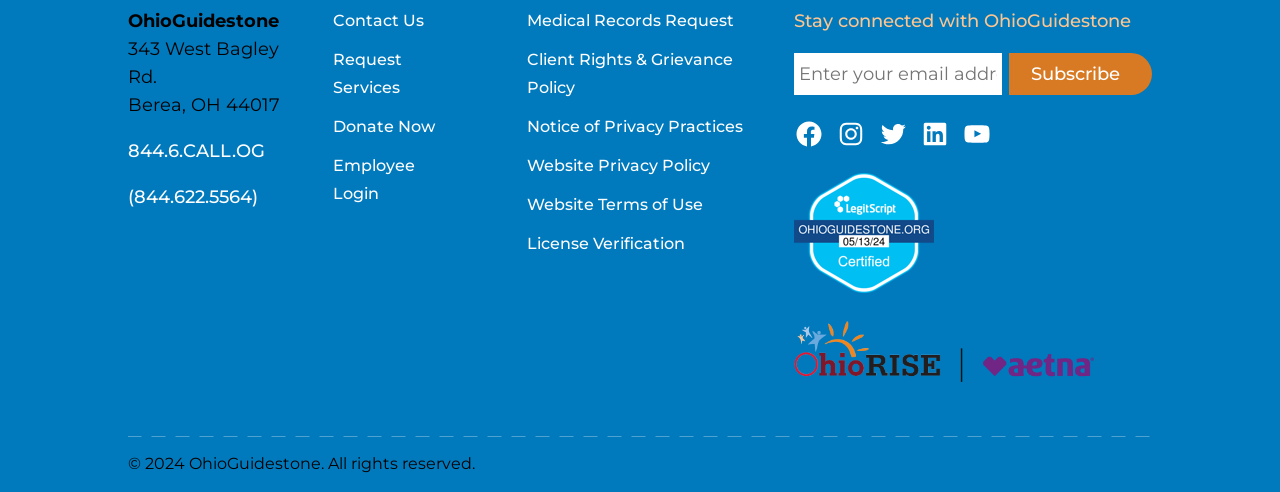What is the address of OhioGuidestone?
Please answer the question with as much detail as possible using the screenshot.

I found the address by looking at the static text elements at the top of the webpage, which display the address as '343 West Bagley Rd.' and 'Berea, OH 44017'.